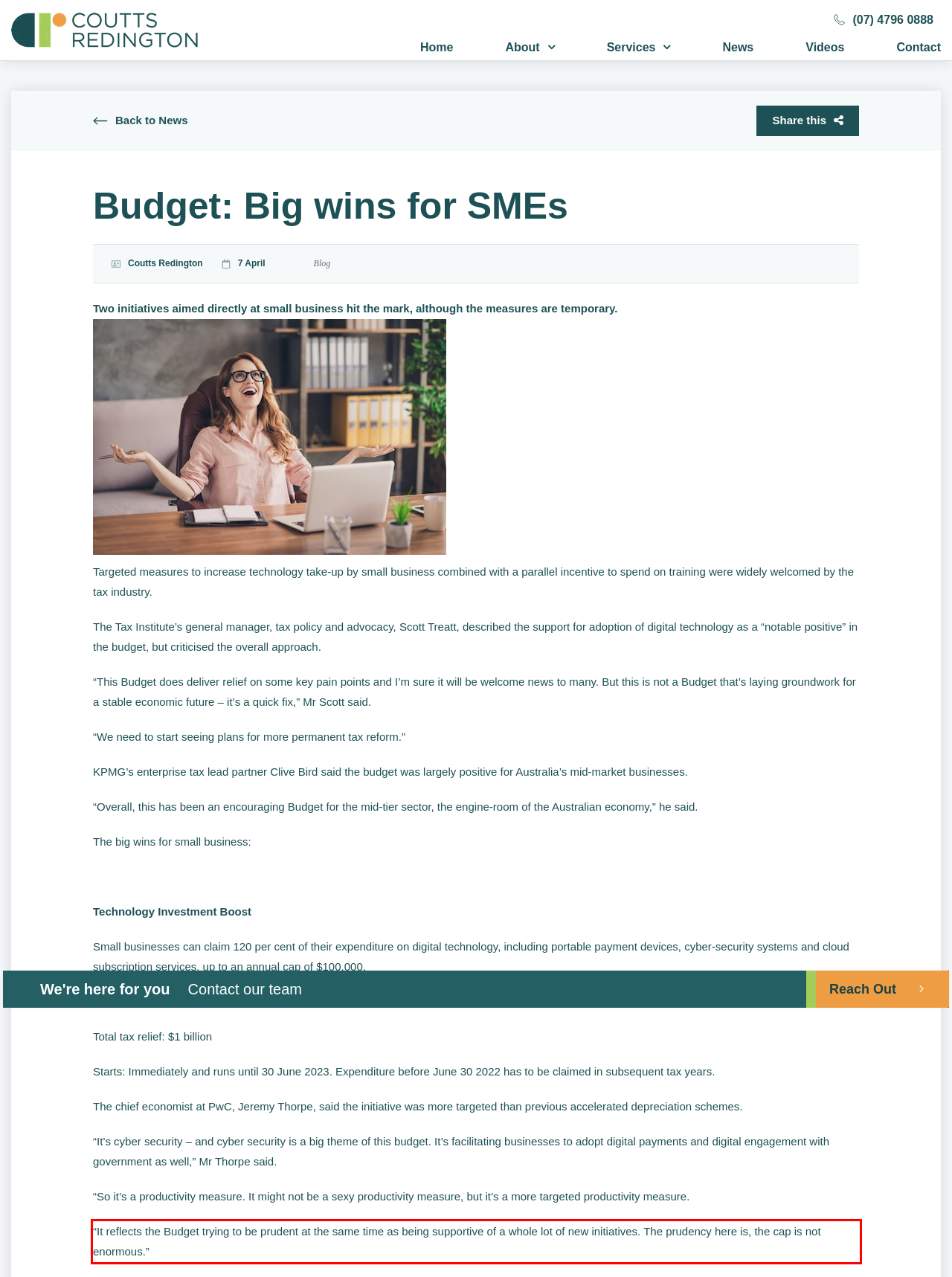Examine the webpage screenshot and use OCR to obtain the text inside the red bounding box.

“It reflects the Budget trying to be prudent at the same time as being supportive of a whole lot of new initiatives. The prudency here is, the cap is not enormous.”